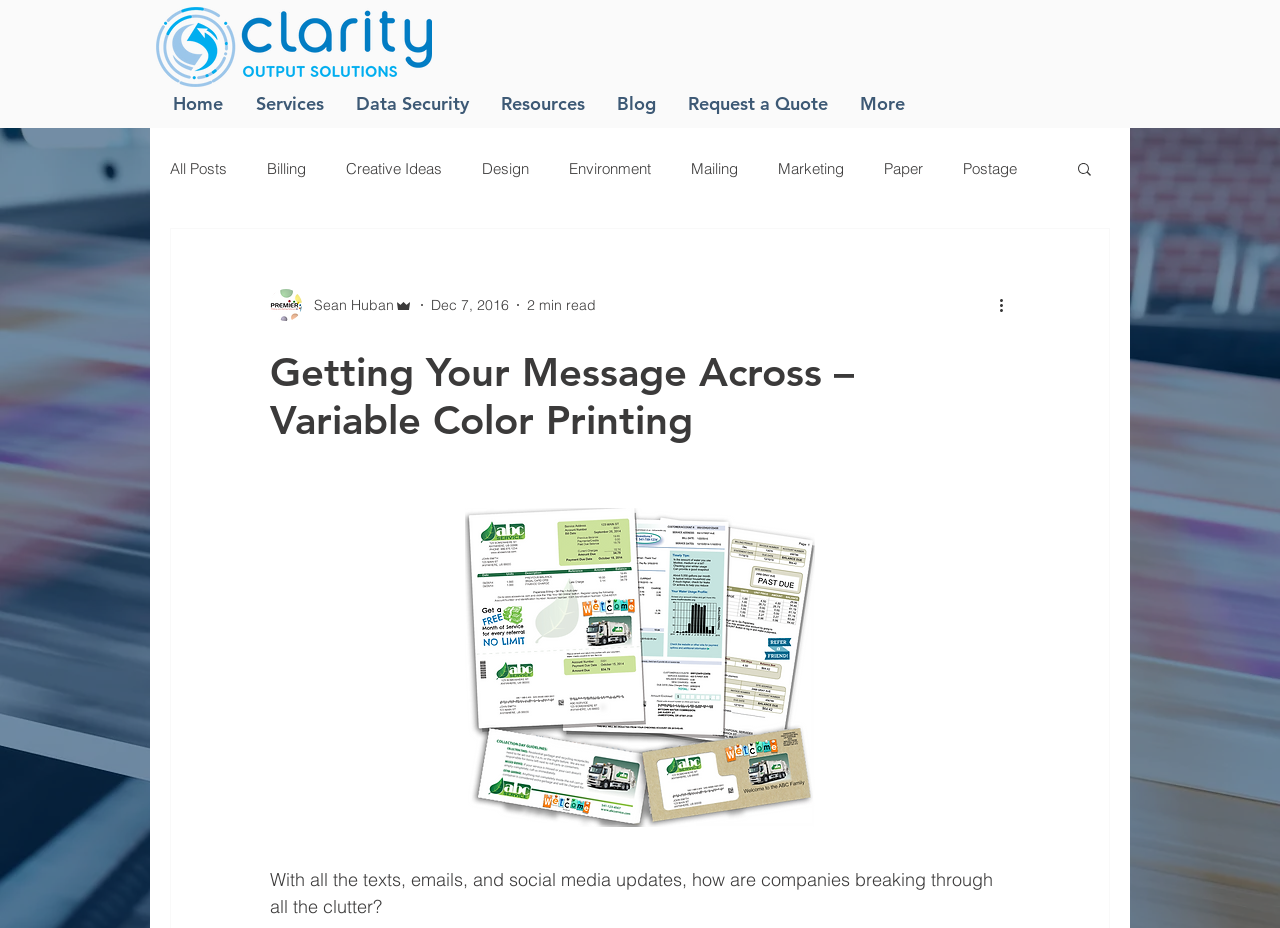Specify the bounding box coordinates of the region I need to click to perform the following instruction: "Search for something". The coordinates must be four float numbers in the range of 0 to 1, i.e., [left, top, right, bottom].

[0.84, 0.172, 0.855, 0.195]